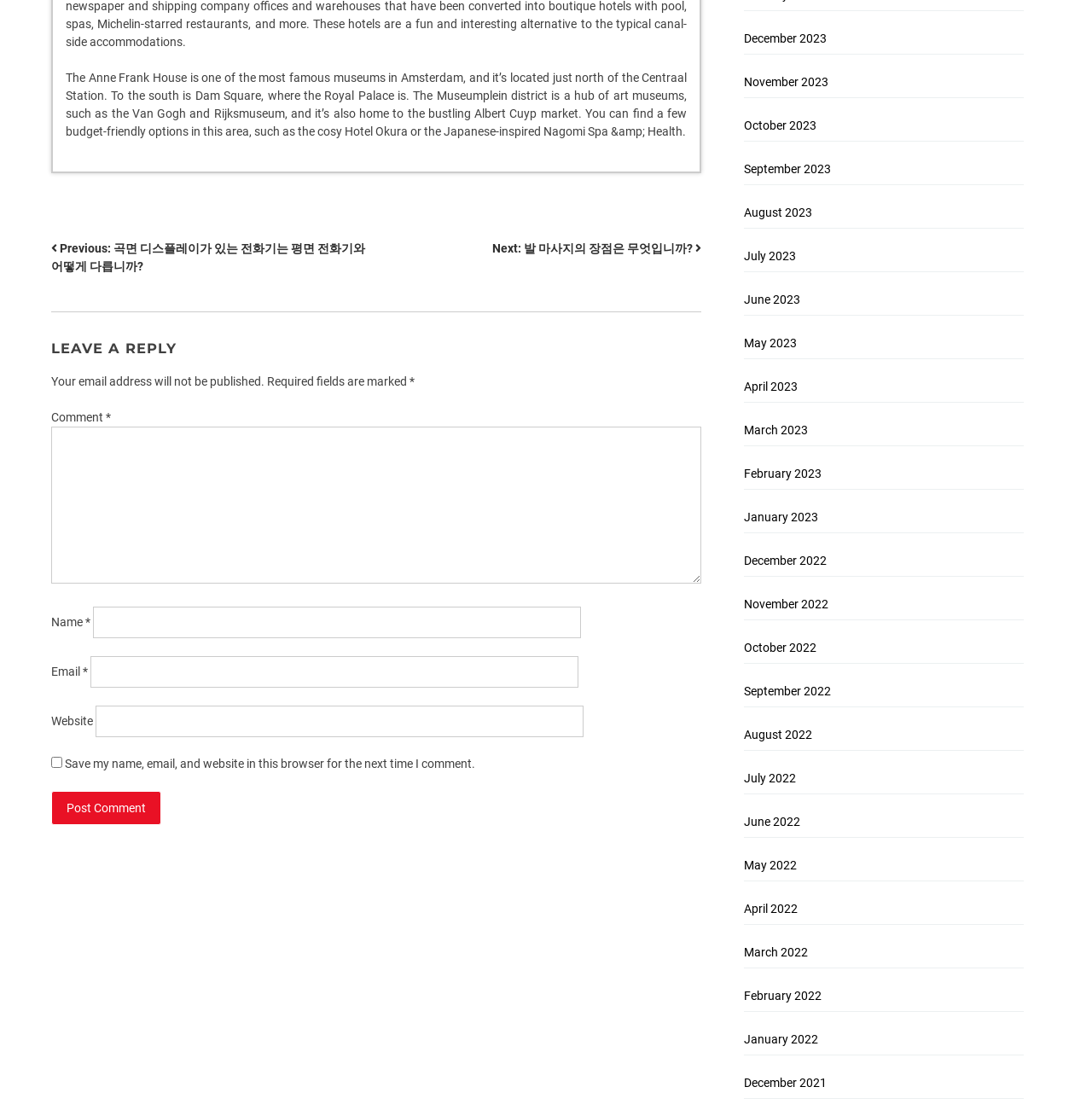Use one word or a short phrase to answer the question provided: 
What is the name of the hotel mentioned in the text?

Hotel Okura